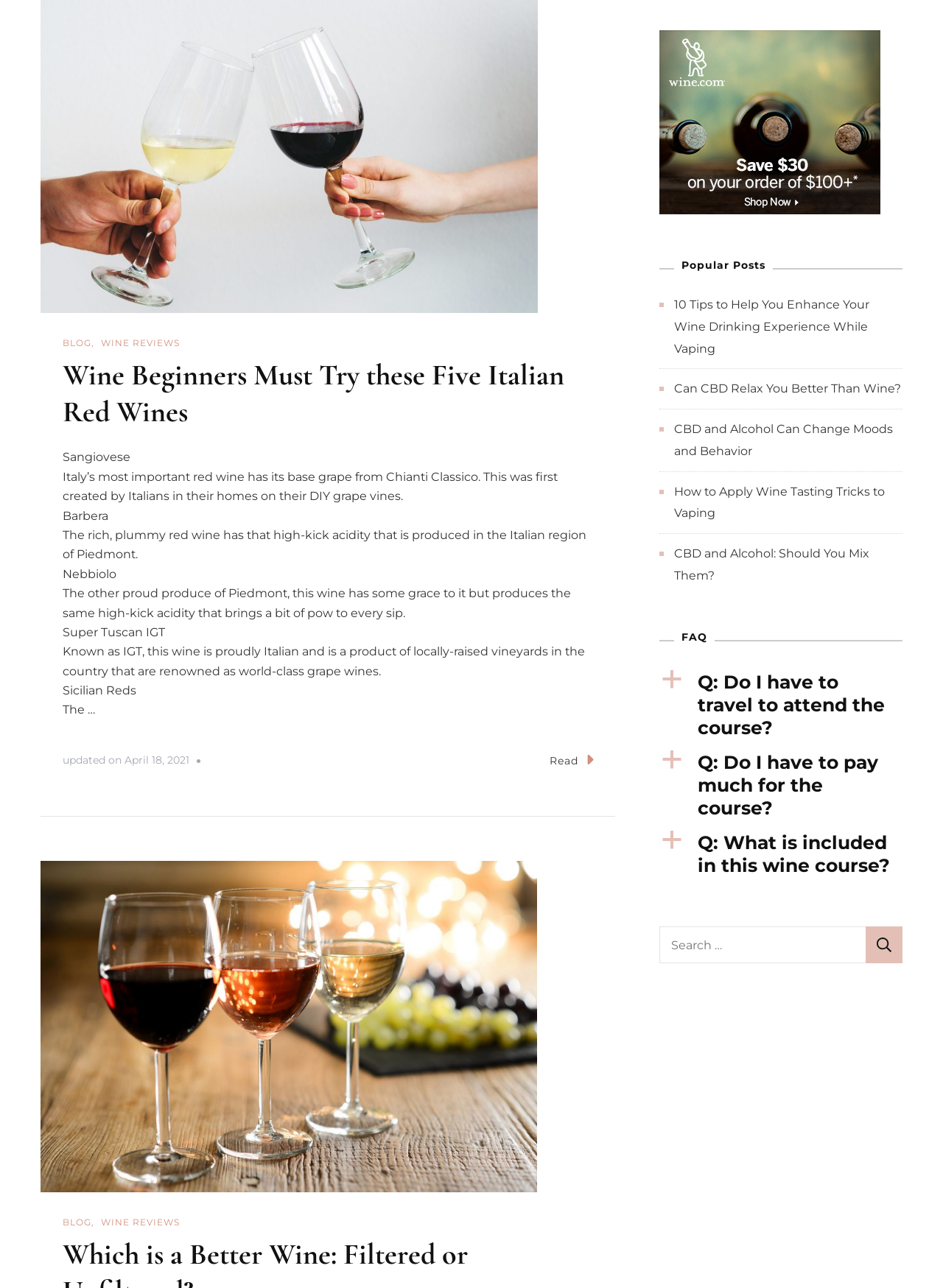Based on the description "April 18, 2021February 5, 2020", find the bounding box of the specified UI element.

[0.132, 0.582, 0.201, 0.599]